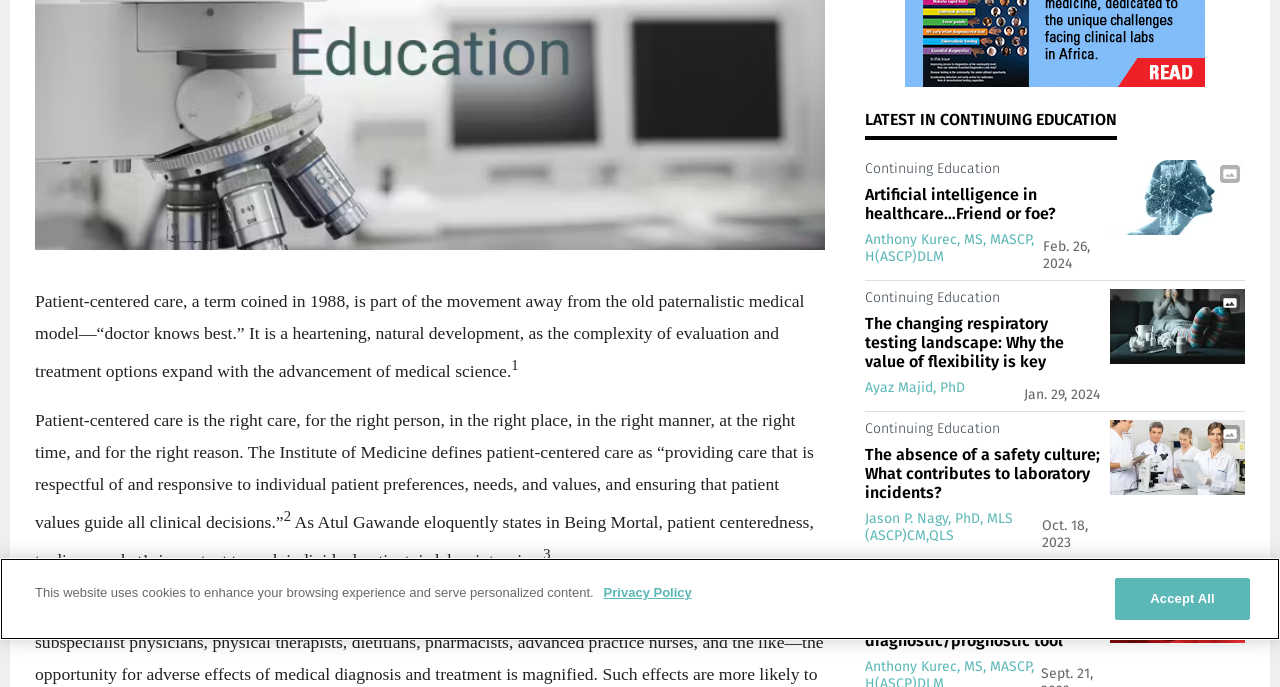Extract the bounding box coordinates for the UI element described by the text: "Anthony Kurec, MS, MASCP, H(ASCP)DLM". The coordinates should be in the form of [left, top, right, bottom] with values between 0 and 1.

[0.676, 0.278, 0.808, 0.328]